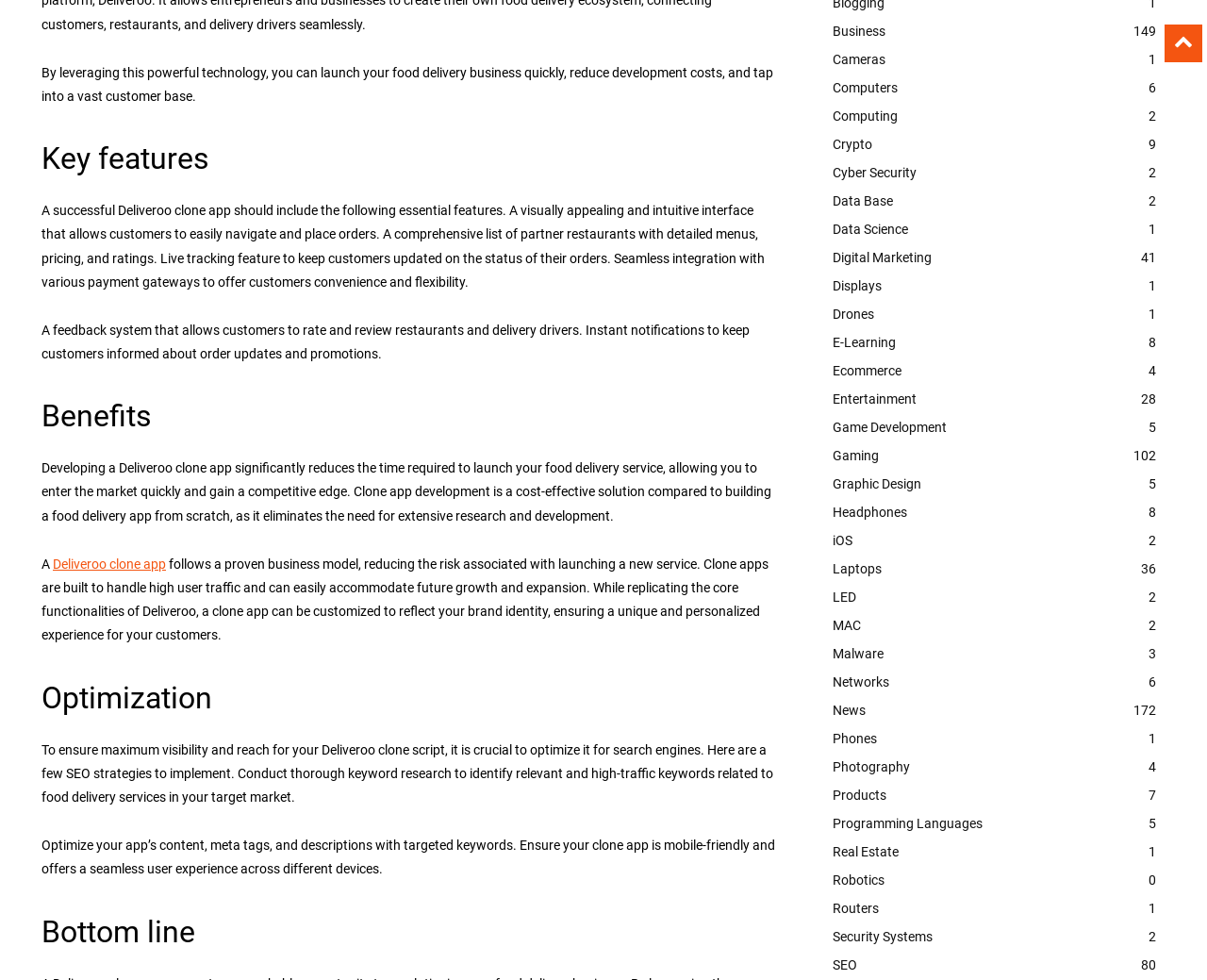Could you specify the bounding box coordinates for the clickable section to complete the following instruction: "Learn about 'Optimization'"?

[0.034, 0.693, 0.643, 0.731]